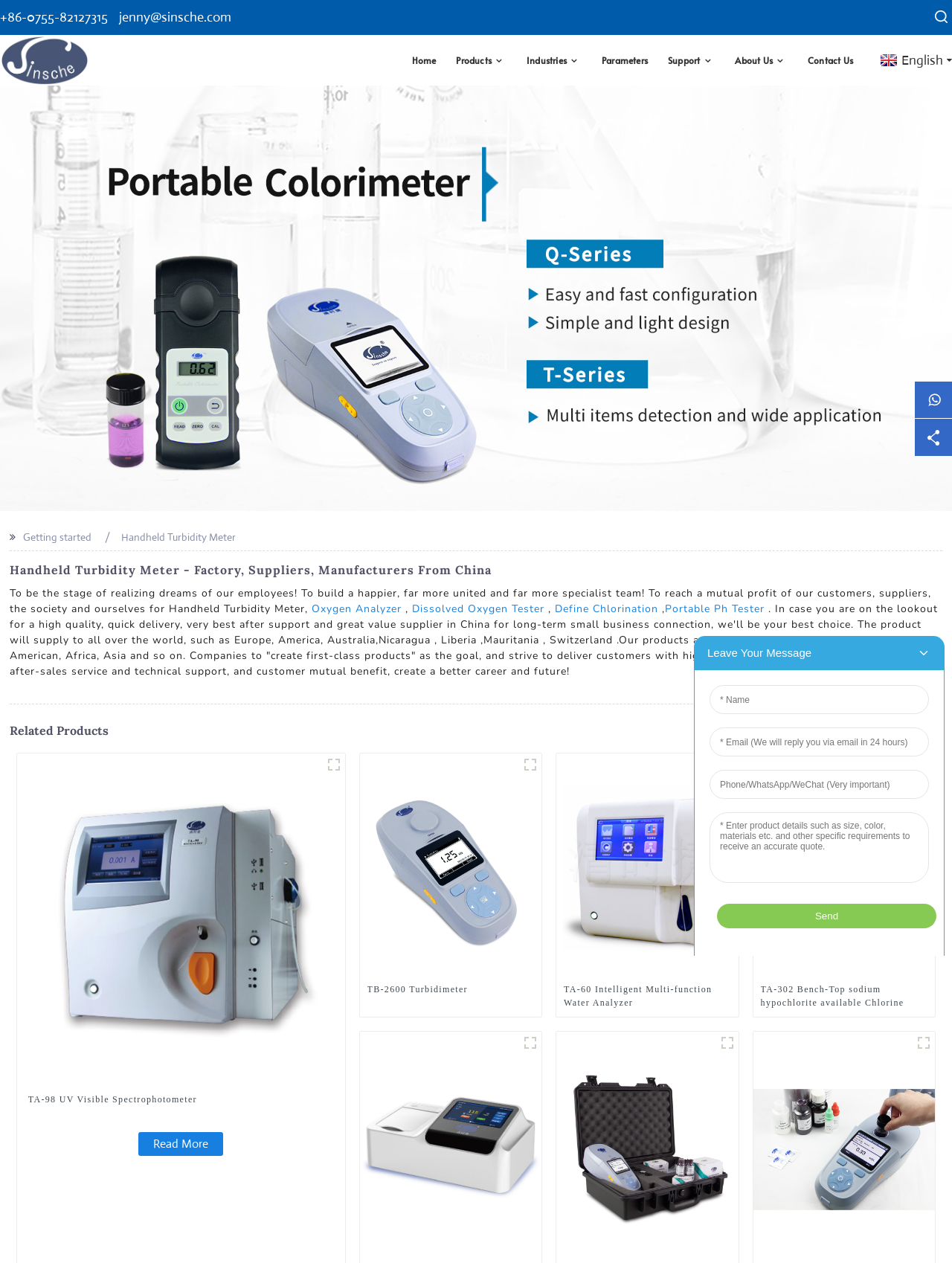How many related products are shown on the webpage?
Relying on the image, give a concise answer in one word or a brief phrase.

4